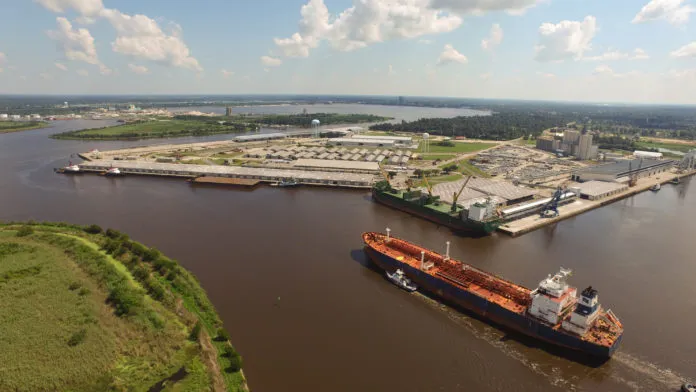Offer a detailed account of the various components present in the image.

The image showcases a vibrant aerial view of the Port of Lake Charles, Louisiana, illustrating the significant industrial activity in the region. In the foreground, a large cargo ship navigates the wide, muddy waters of the river, indicating ongoing commercial operations. The background reveals a sprawling industrial complex, with various structures and facilities lining the riverbank, hinting at the scale of manufacturing and logistics handled in this critical economic hub.

Lush greenery borders the waterway, providing a stark contrast to the industrial elements, while the sky is dotted with fluffy white clouds, suggesting a bright, sunny day. This scene reflects the growing significance of the Port of Lake Charles, particularly in light of recent announcements about substantial investments aimed at enhancing manufacturing capabilities in the area. Insights from the local economy, including potential job creation and advancements in low-carbon technologies, further contextualize the importance of this locale within the broader industrial landscape.